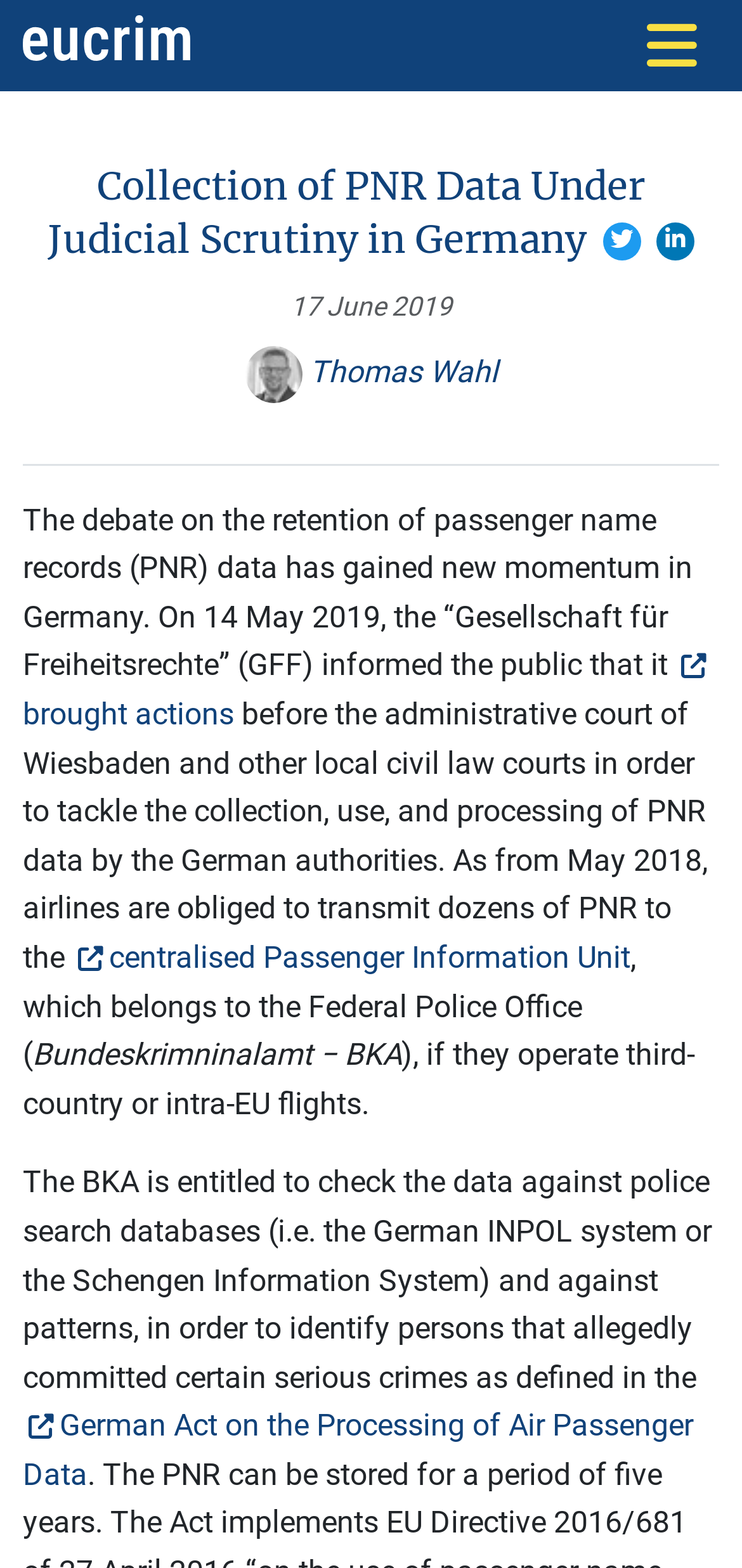Determine the bounding box coordinates of the UI element described by: "brought actions".

[0.031, 0.413, 0.96, 0.467]